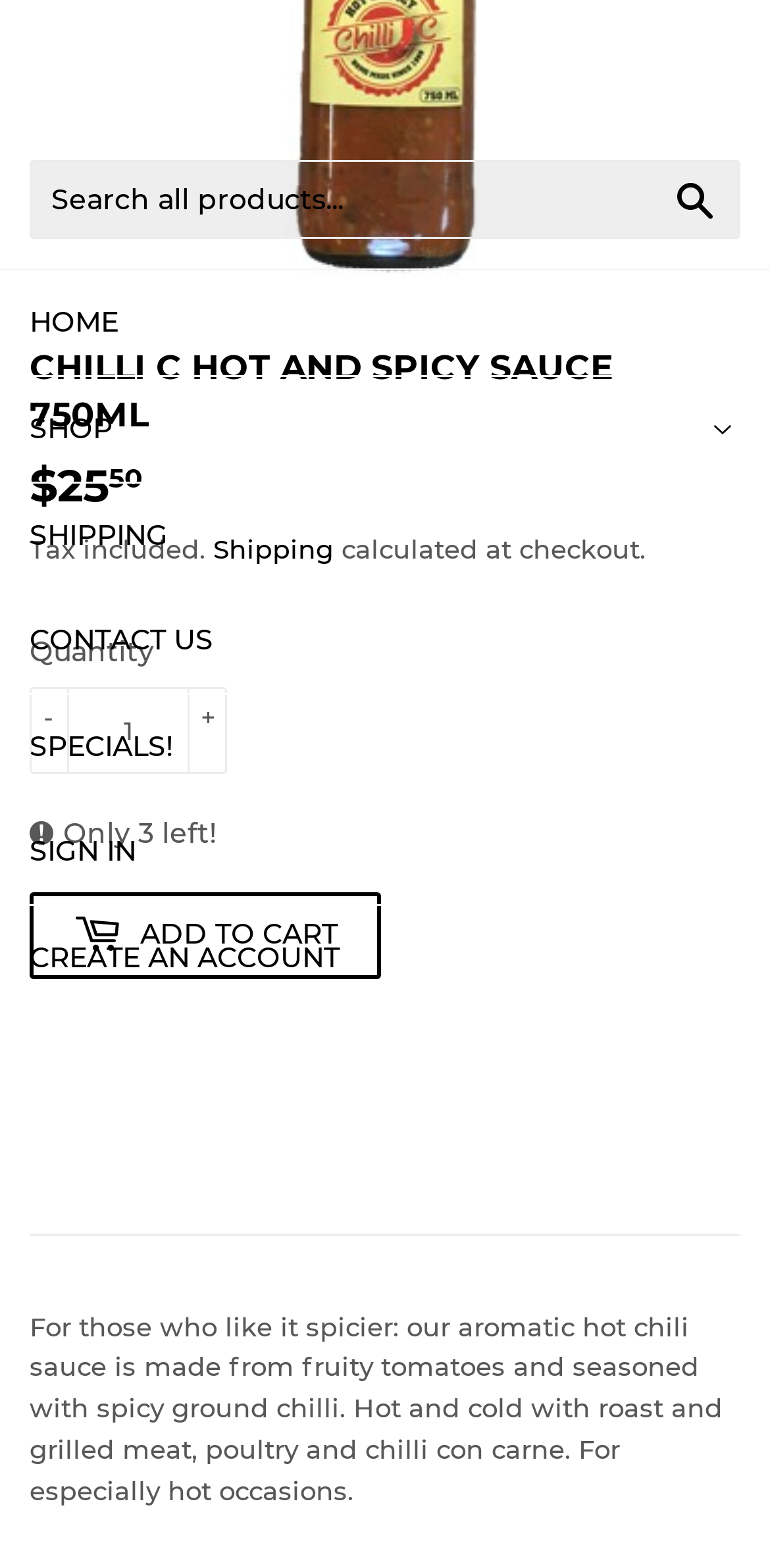Pinpoint the bounding box coordinates of the clickable element to carry out the following instruction: "Click the Shop Menu."

[0.877, 0.24, 1.0, 0.307]